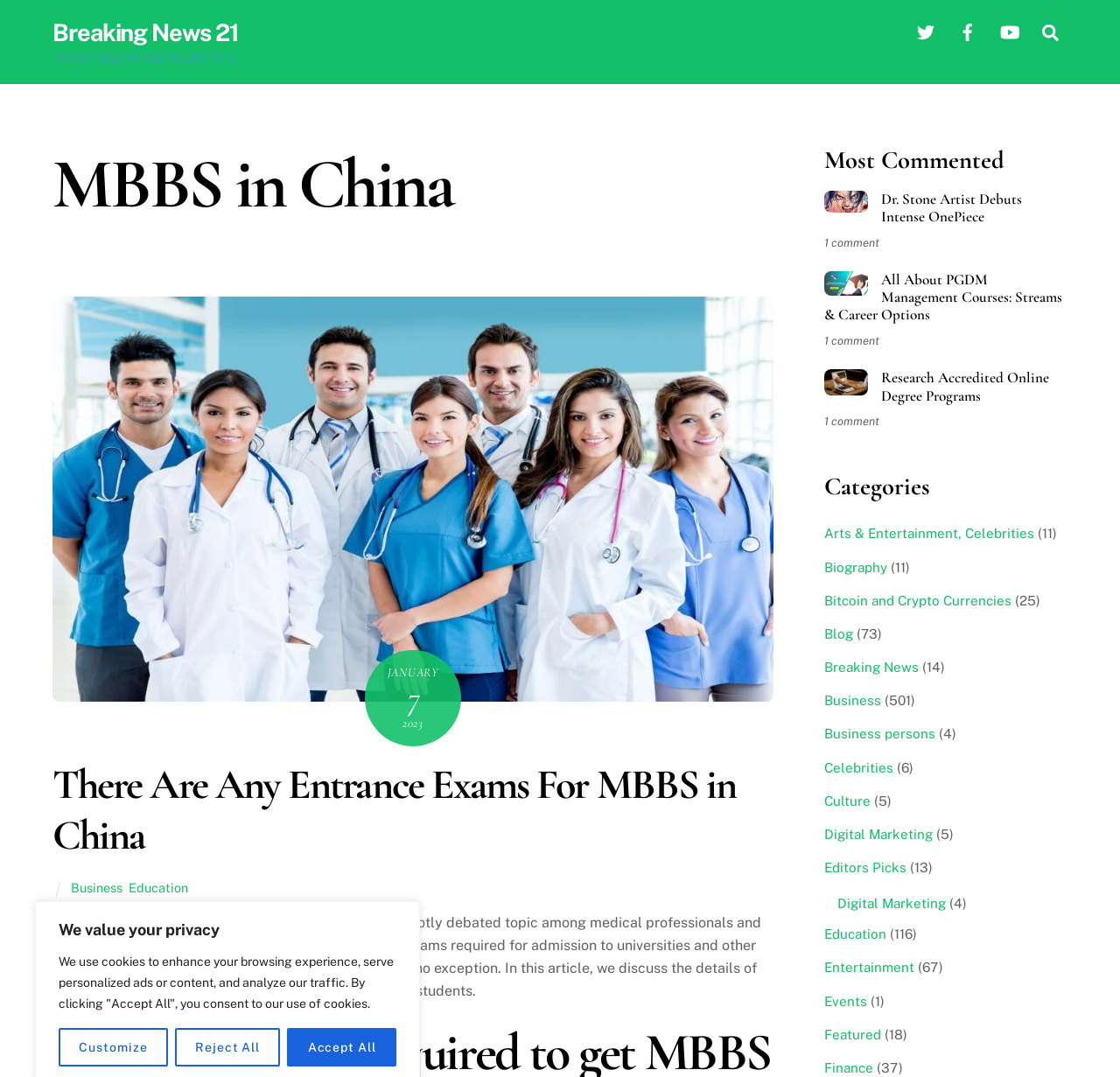Ascertain the bounding box coordinates for the UI element detailed here: "Bitcoin and Crypto Currencies". The coordinates should be provided as [left, top, right, bottom] with each value being a float between 0 and 1.

[0.736, 0.551, 0.903, 0.564]